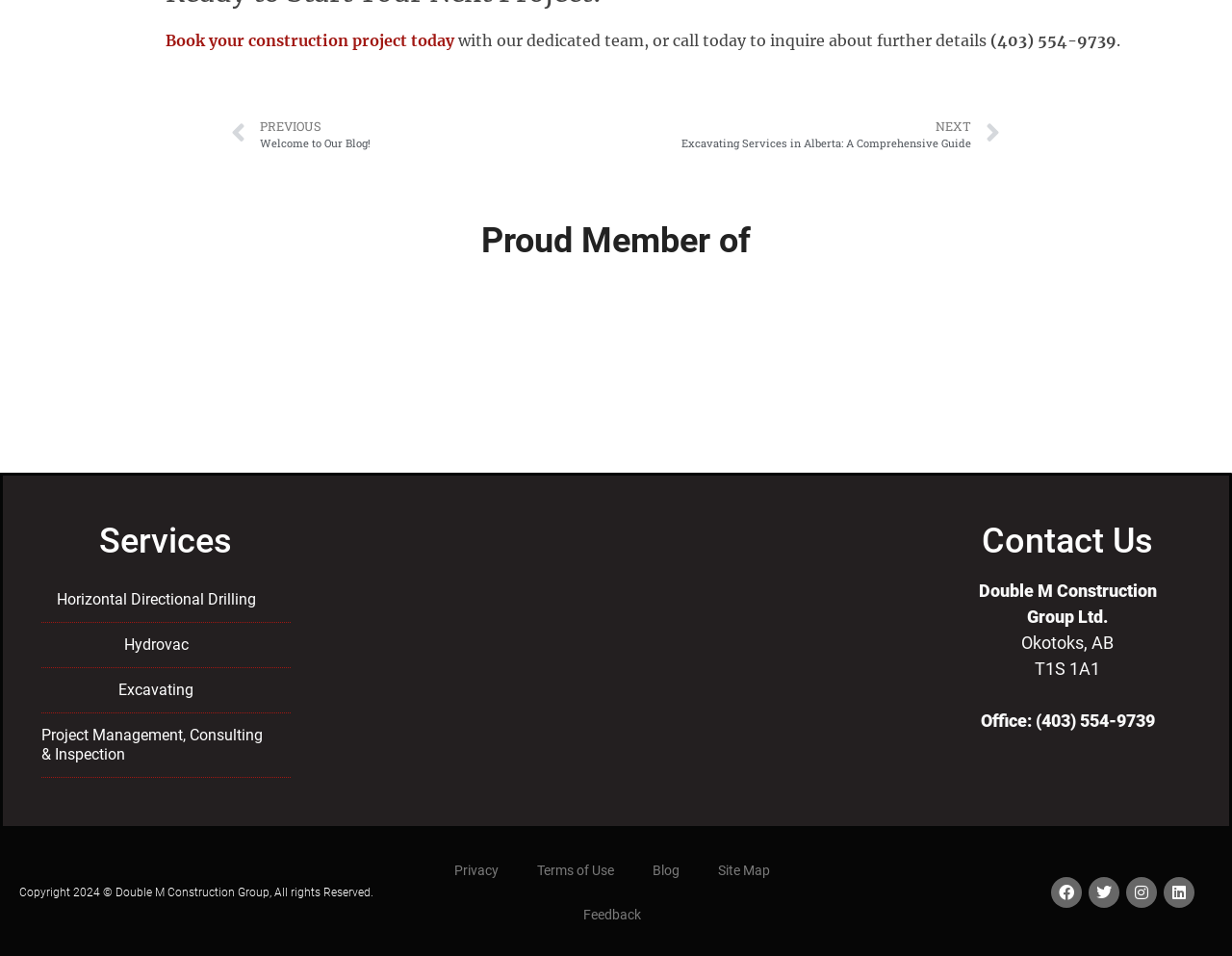Please identify the bounding box coordinates for the region that you need to click to follow this instruction: "Contact us".

[0.766, 0.548, 0.968, 0.585]